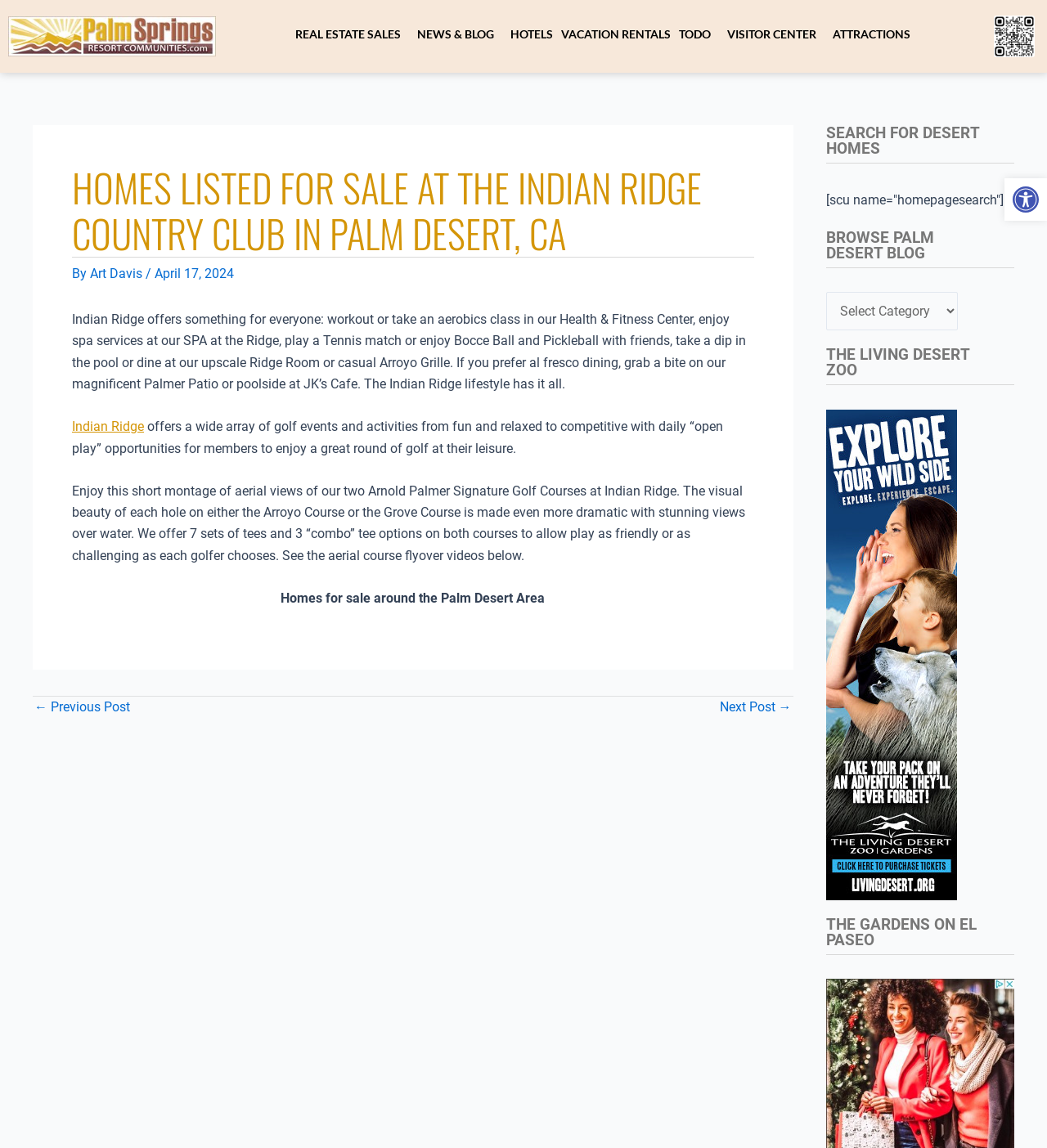Determine the bounding box coordinates of the region that needs to be clicked to achieve the task: "Click on REAL ESTATE SALES".

[0.278, 0.018, 0.394, 0.042]